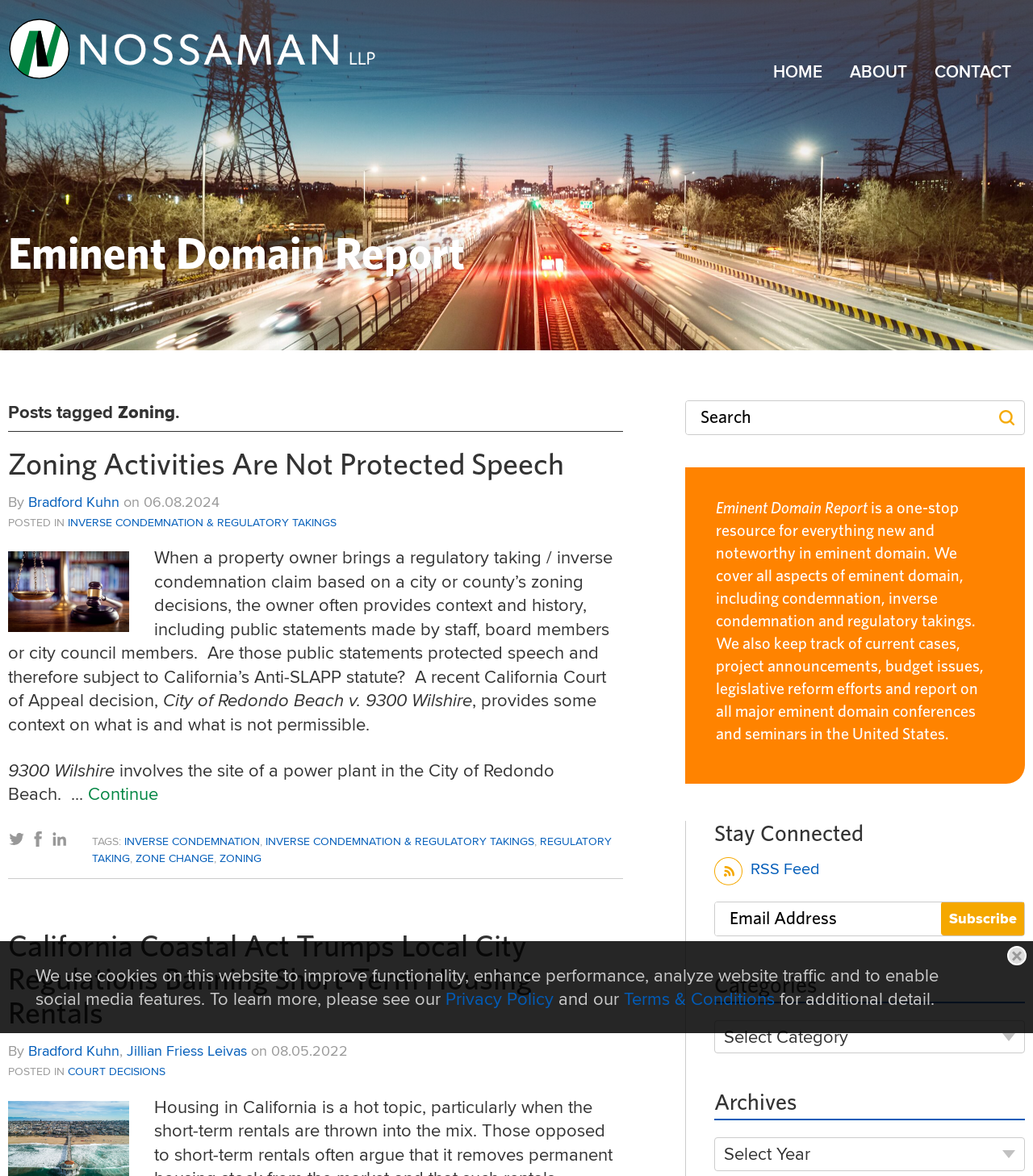Carefully examine the image and provide an in-depth answer to the question: What is the name of the law firm?

The name of the law firm can be found at the top of the webpage, where it says 'Nossaman LLP' next to the image of the law firm's logo.